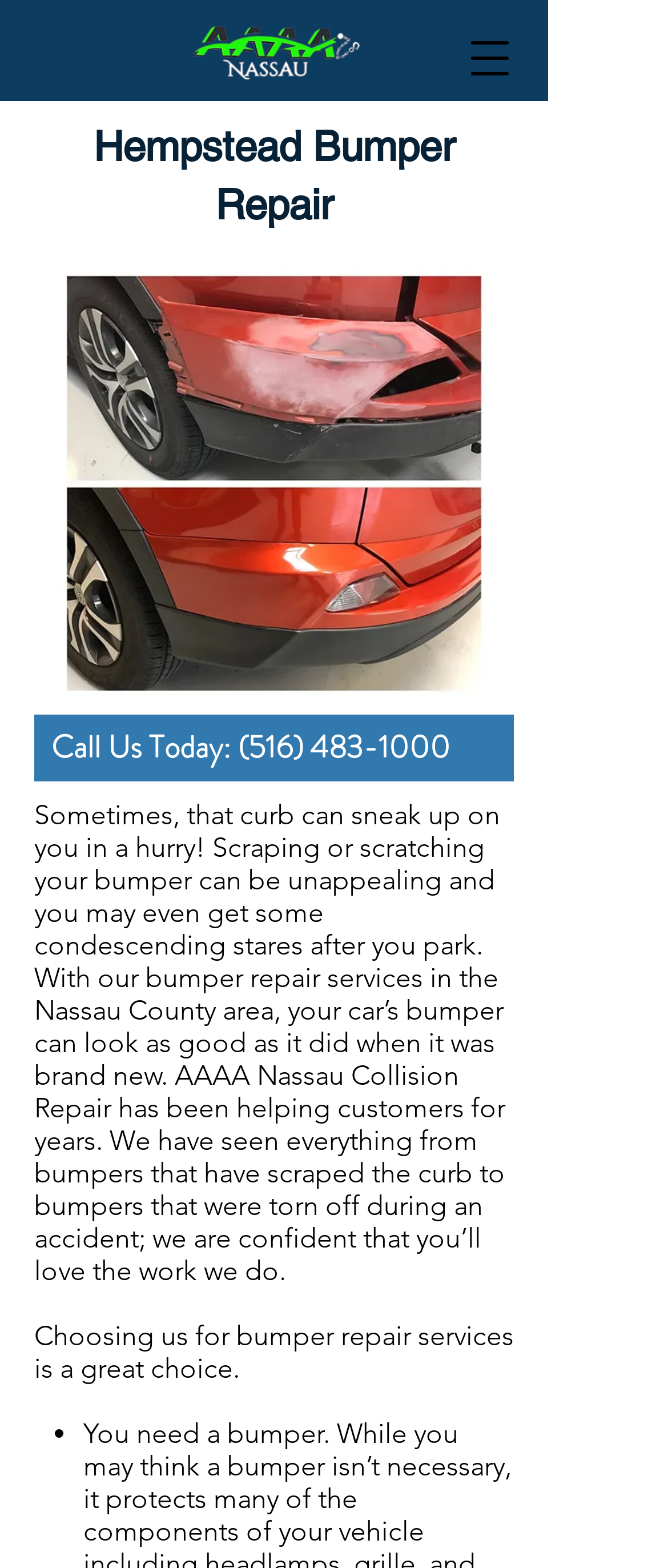Kindly respond to the following question with a single word or a brief phrase: 
What is the purpose of the bumper repair services?

To make the bumper look as good as new